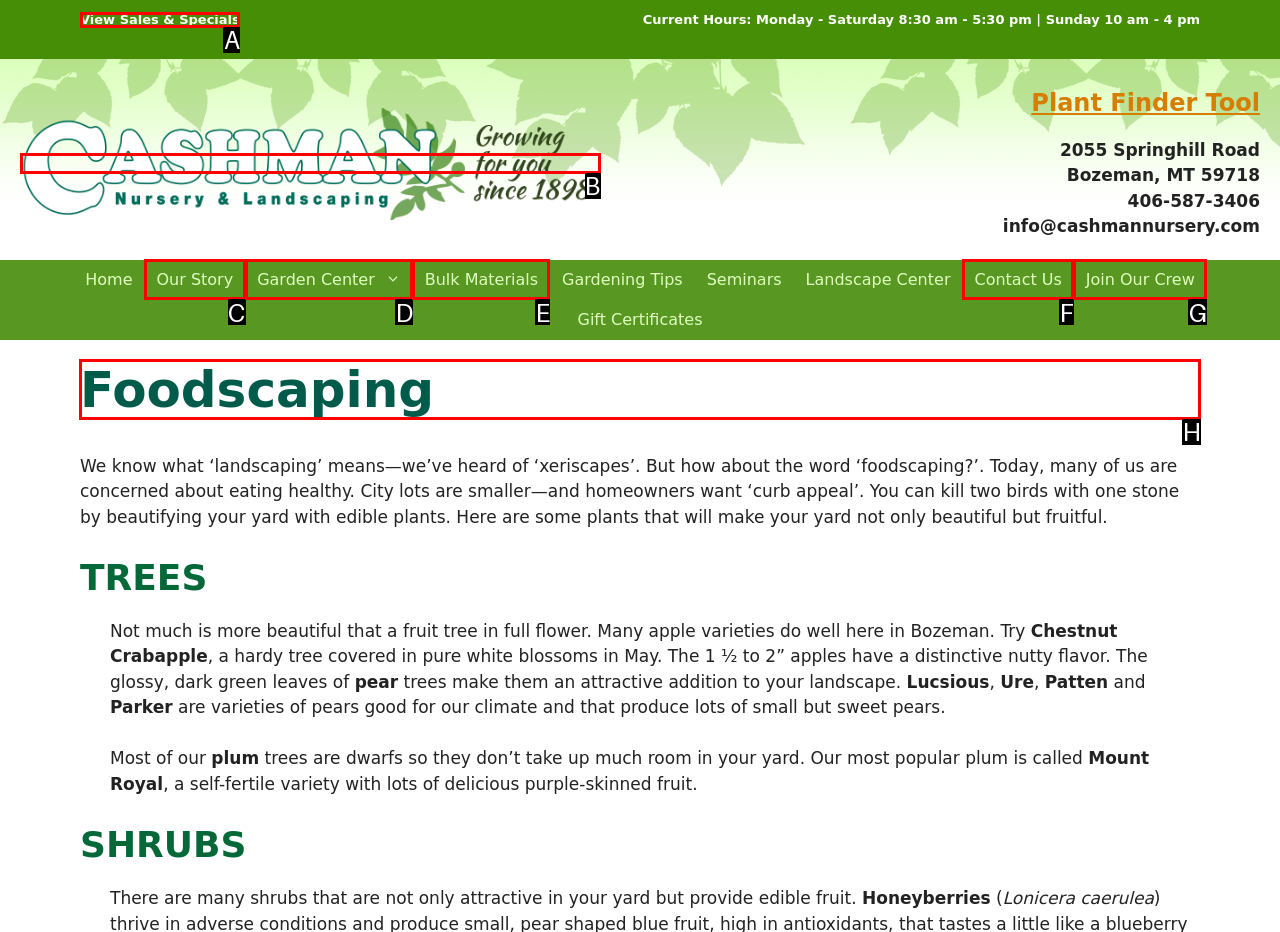Choose the letter of the option that needs to be clicked to perform the task: Refine search. Answer with the letter.

None